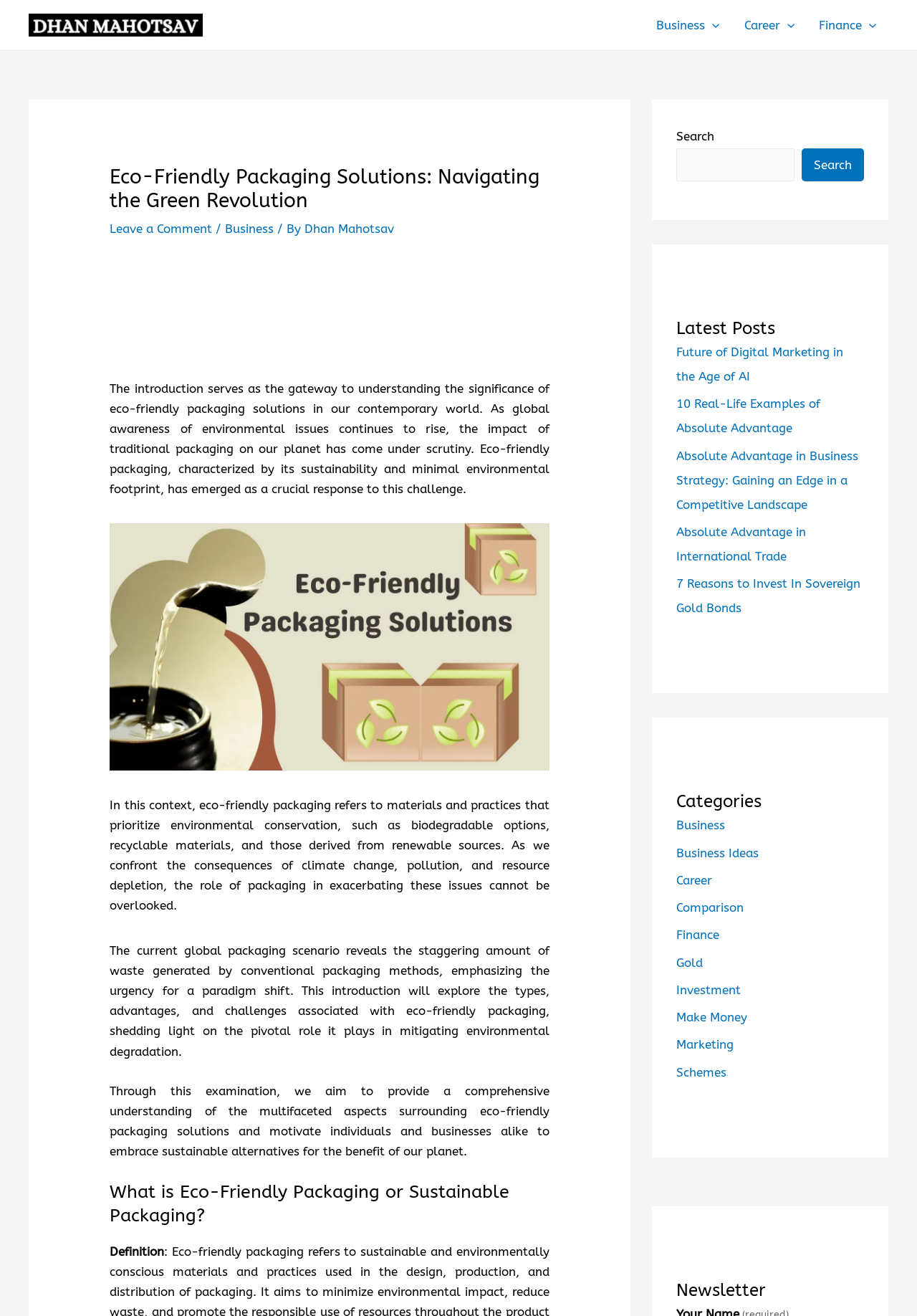Please identify the bounding box coordinates of the element's region that needs to be clicked to fulfill the following instruction: "Subscribe to the newsletter". The bounding box coordinates should consist of four float numbers between 0 and 1, i.e., [left, top, right, bottom].

[0.738, 0.972, 0.942, 0.989]